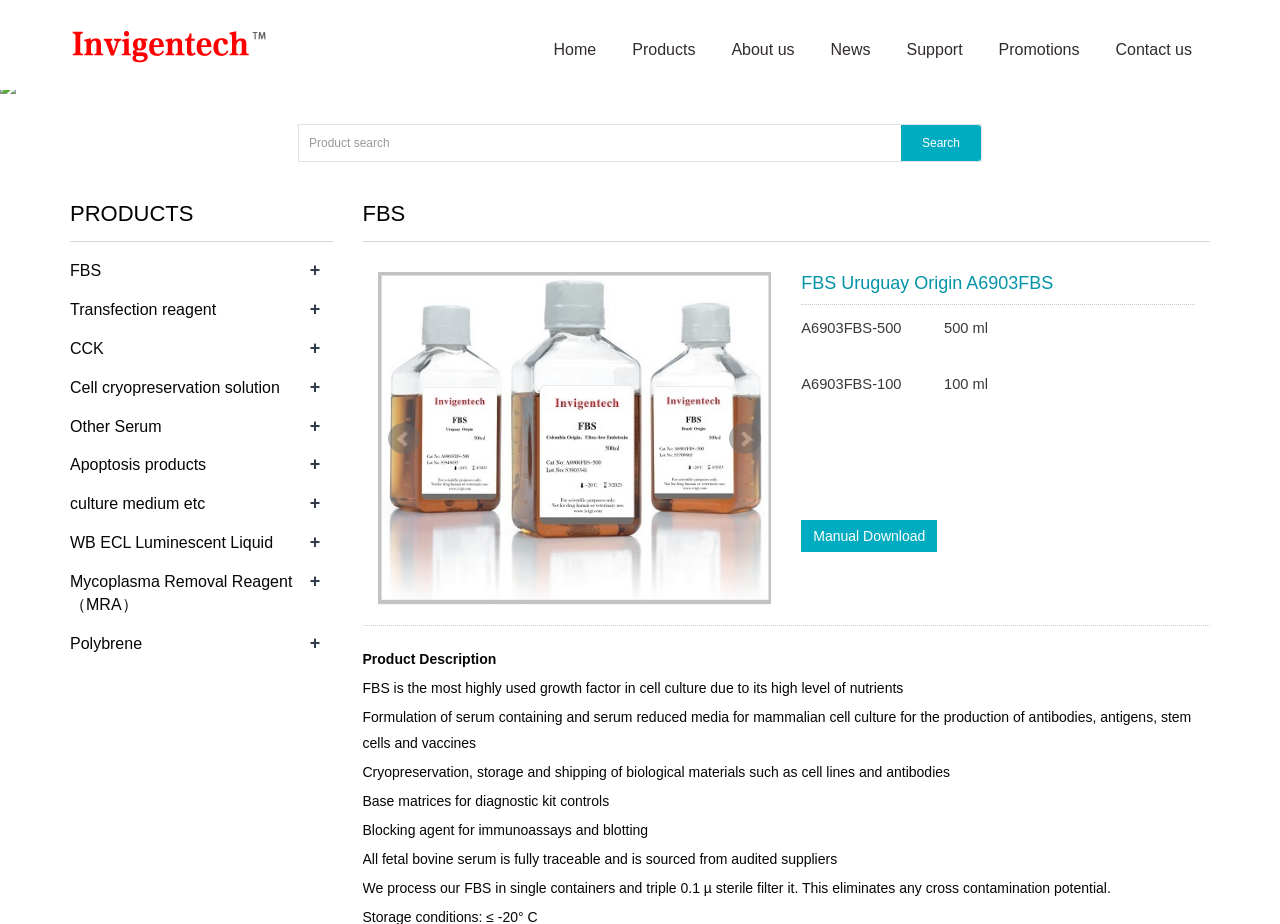What is the function of the 'Search' button?
Using the image, give a concise answer in the form of a single word or short phrase.

product search